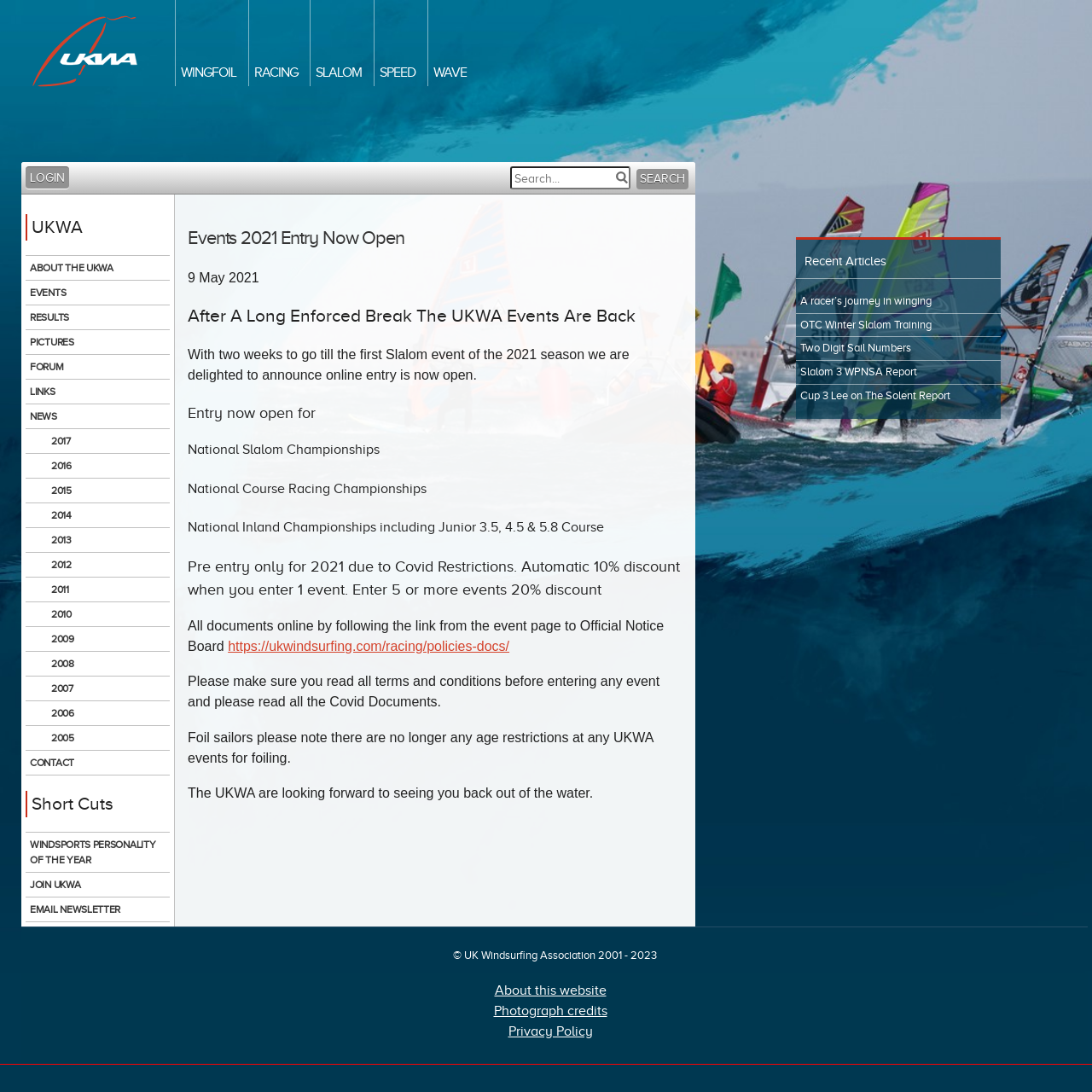What is the discount for entering 5 or more events?
Refer to the image and provide a thorough answer to the question.

The webpage mentions that there is an automatic 10% discount when entering 1 event, and a 20% discount when entering 5 or more events, which can be found in the main content section of the webpage.